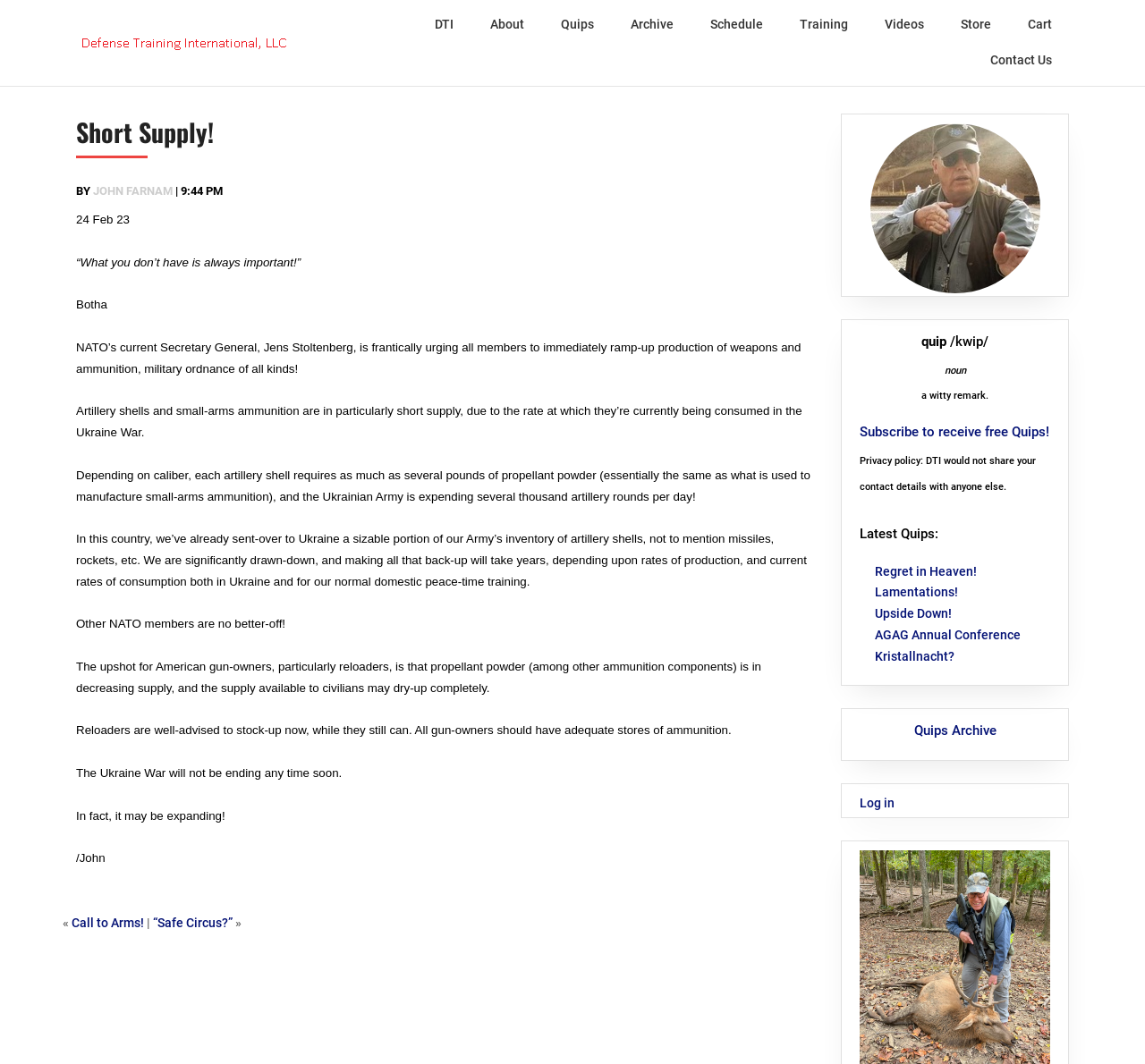Respond to the question below with a single word or phrase:
What is the topic of the article?

Short Supply